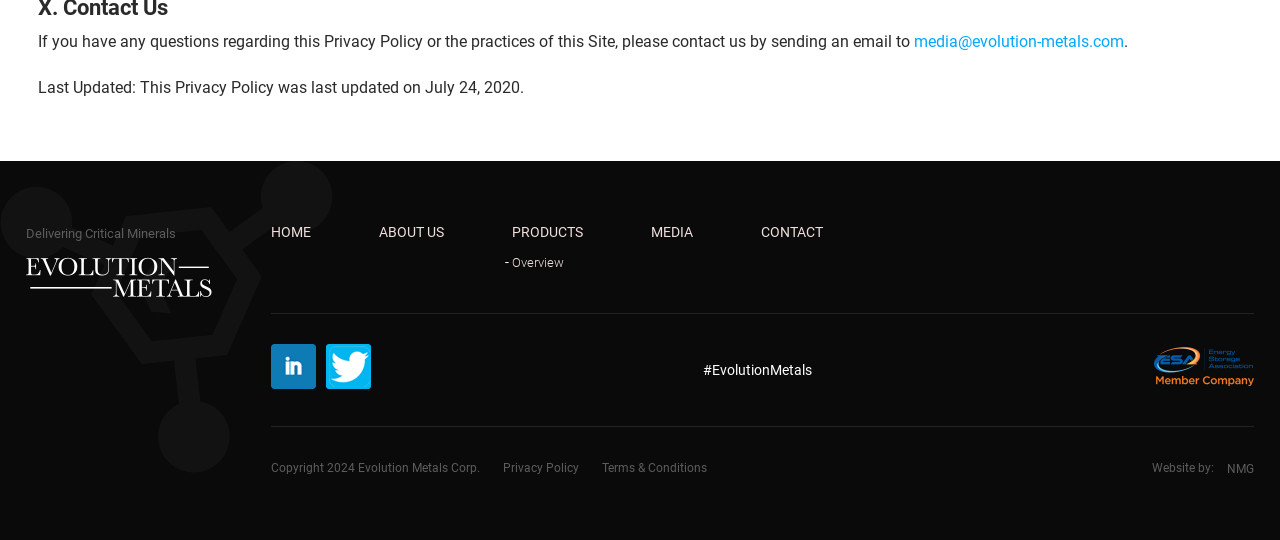Locate the bounding box of the UI element based on this description: "About Us". Provide four float numbers between 0 and 1 as [left, top, right, bottom].

[0.296, 0.415, 0.347, 0.444]